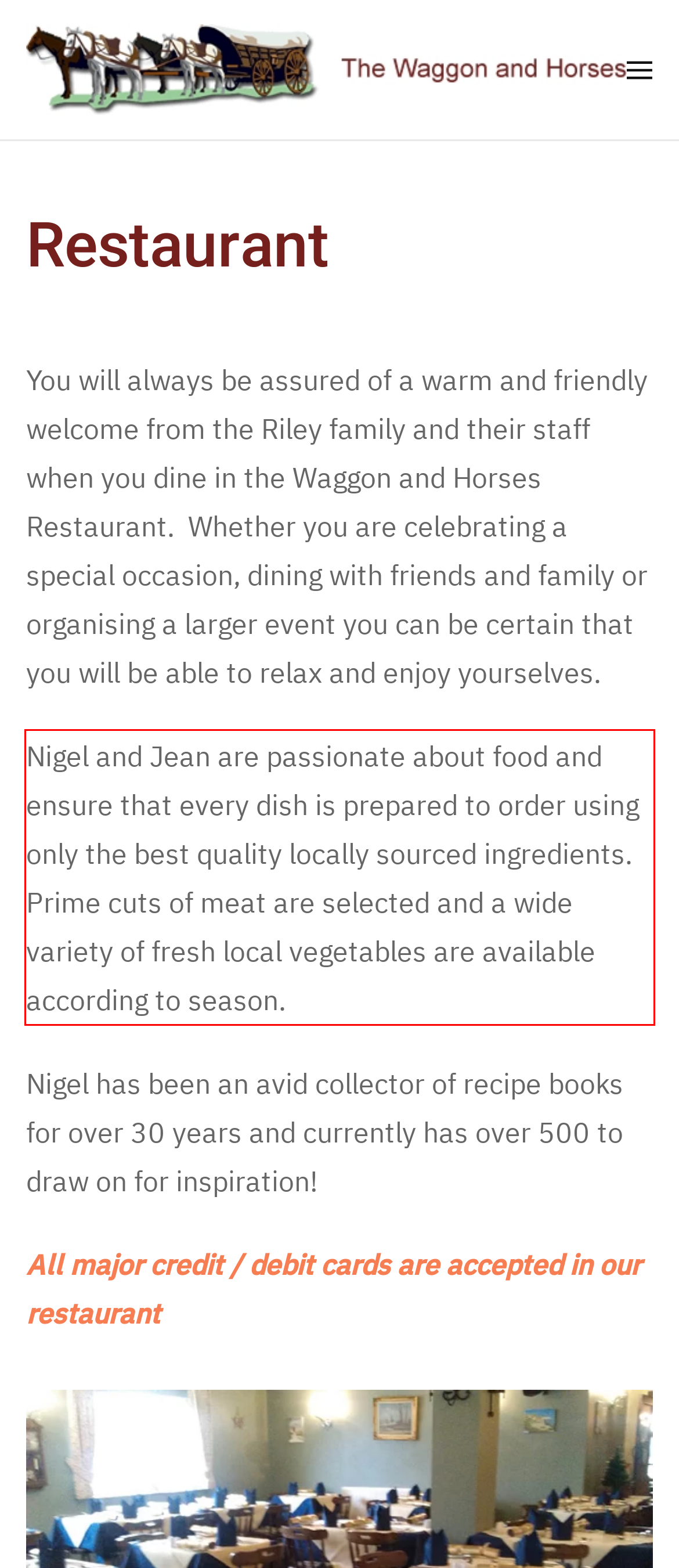You have a screenshot of a webpage, and there is a red bounding box around a UI element. Utilize OCR to extract the text within this red bounding box.

Nigel and Jean are passionate about food and ensure that every dish is prepared to order using only the best quality locally sourced ingredients. Prime cuts of meat are selected and a wide variety of fresh local vegetables are available according to season.